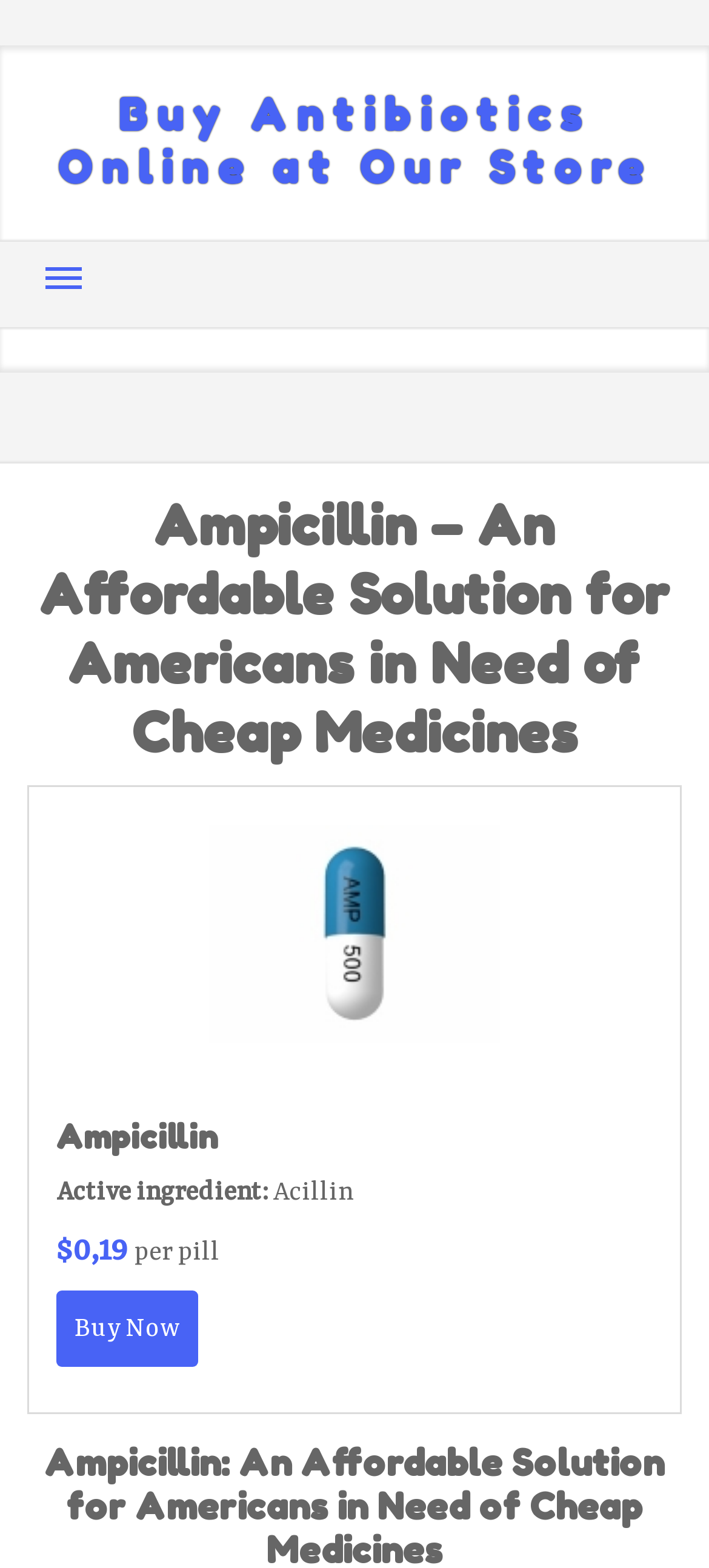Using the element description: "News", determine the bounding box coordinates for the specified UI element. The coordinates should be four float numbers between 0 and 1, [left, top, right, bottom].

[0.038, 0.269, 0.405, 0.329]